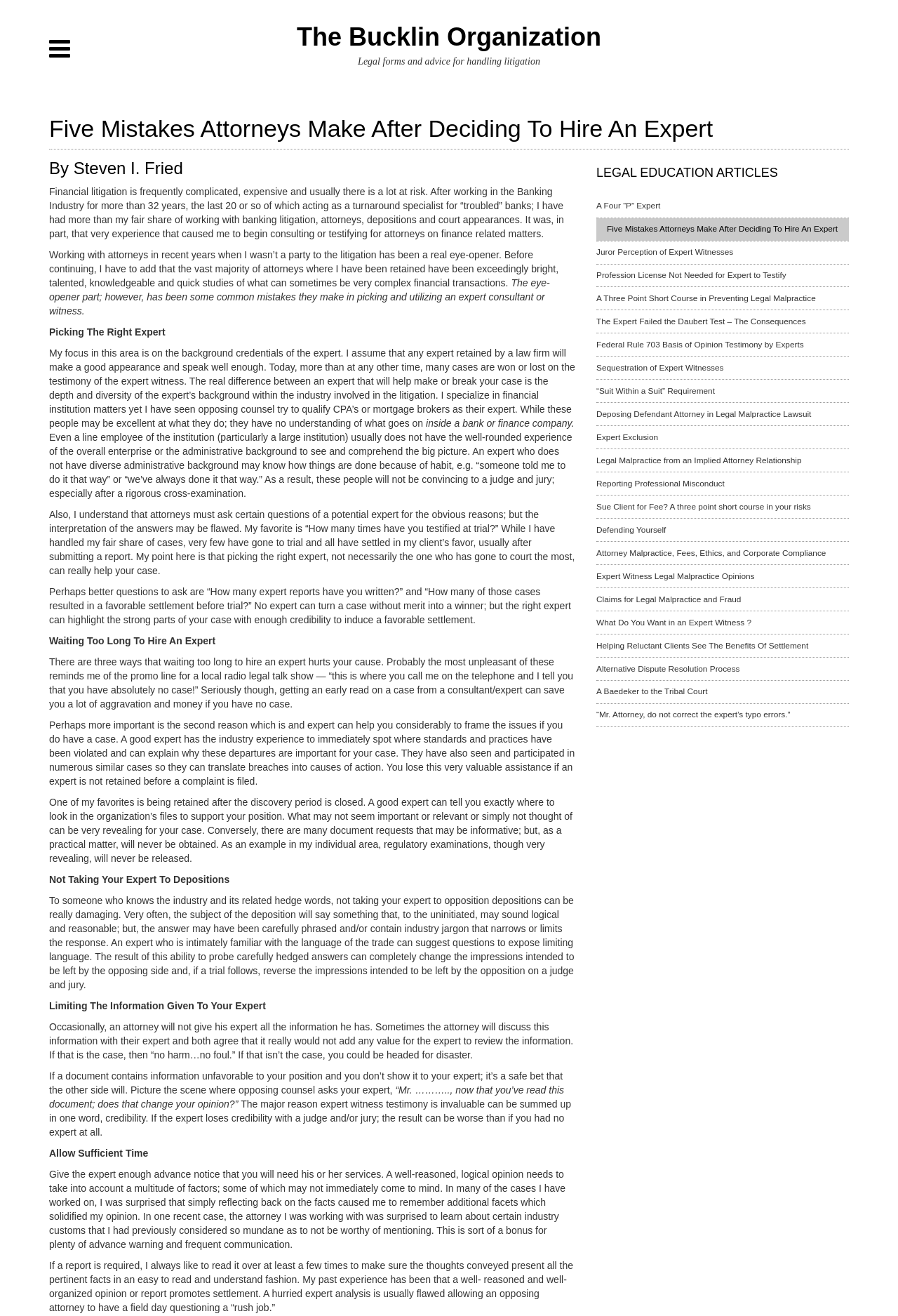Indicate the bounding box coordinates of the element that must be clicked to execute the instruction: "Click on the link 'A Four “P” Expert'". The coordinates should be given as four float numbers between 0 and 1, i.e., [left, top, right, bottom].

[0.664, 0.148, 0.945, 0.165]